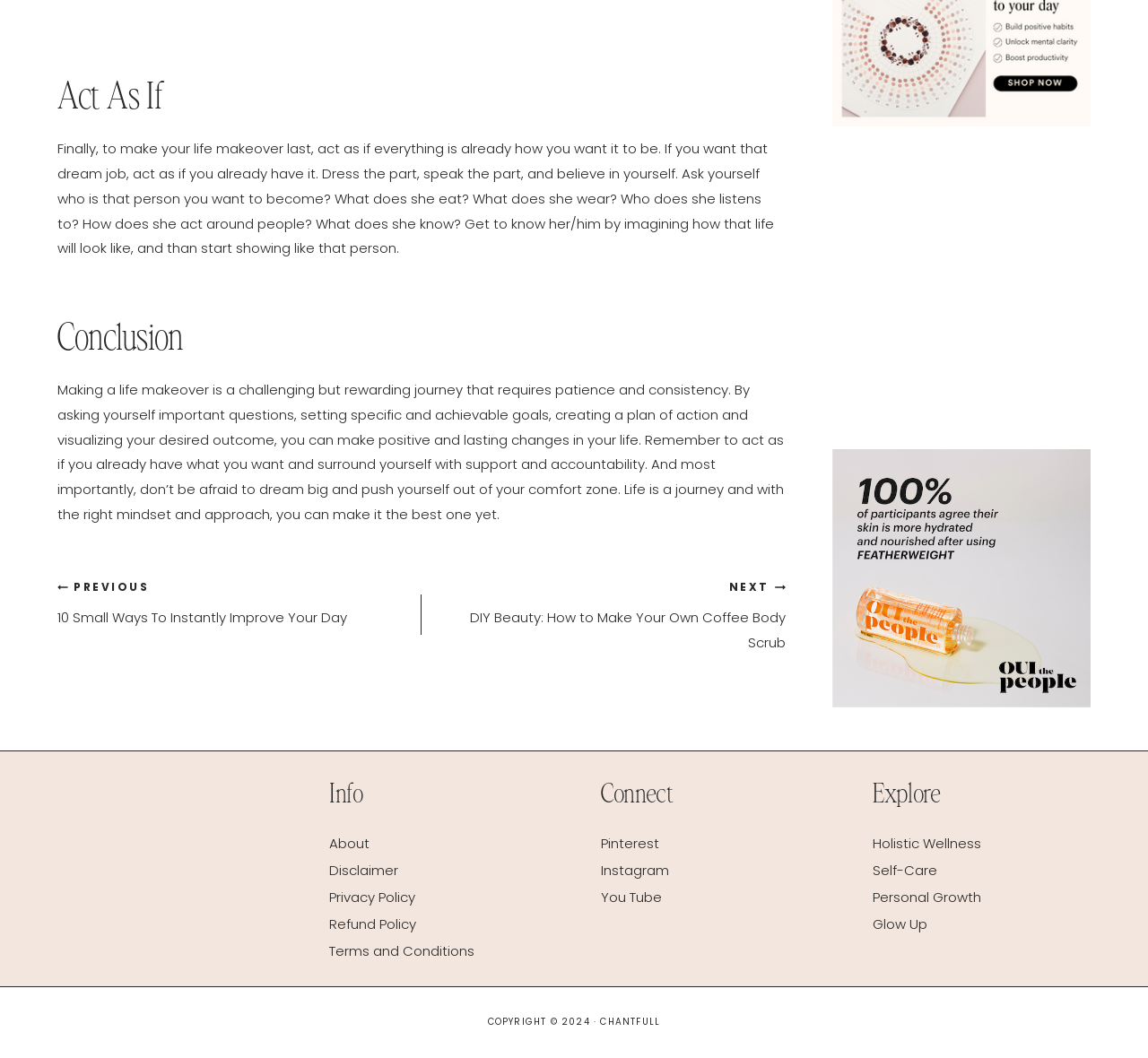Answer the question using only a single word or phrase: 
What is the target audience for this product?

Women